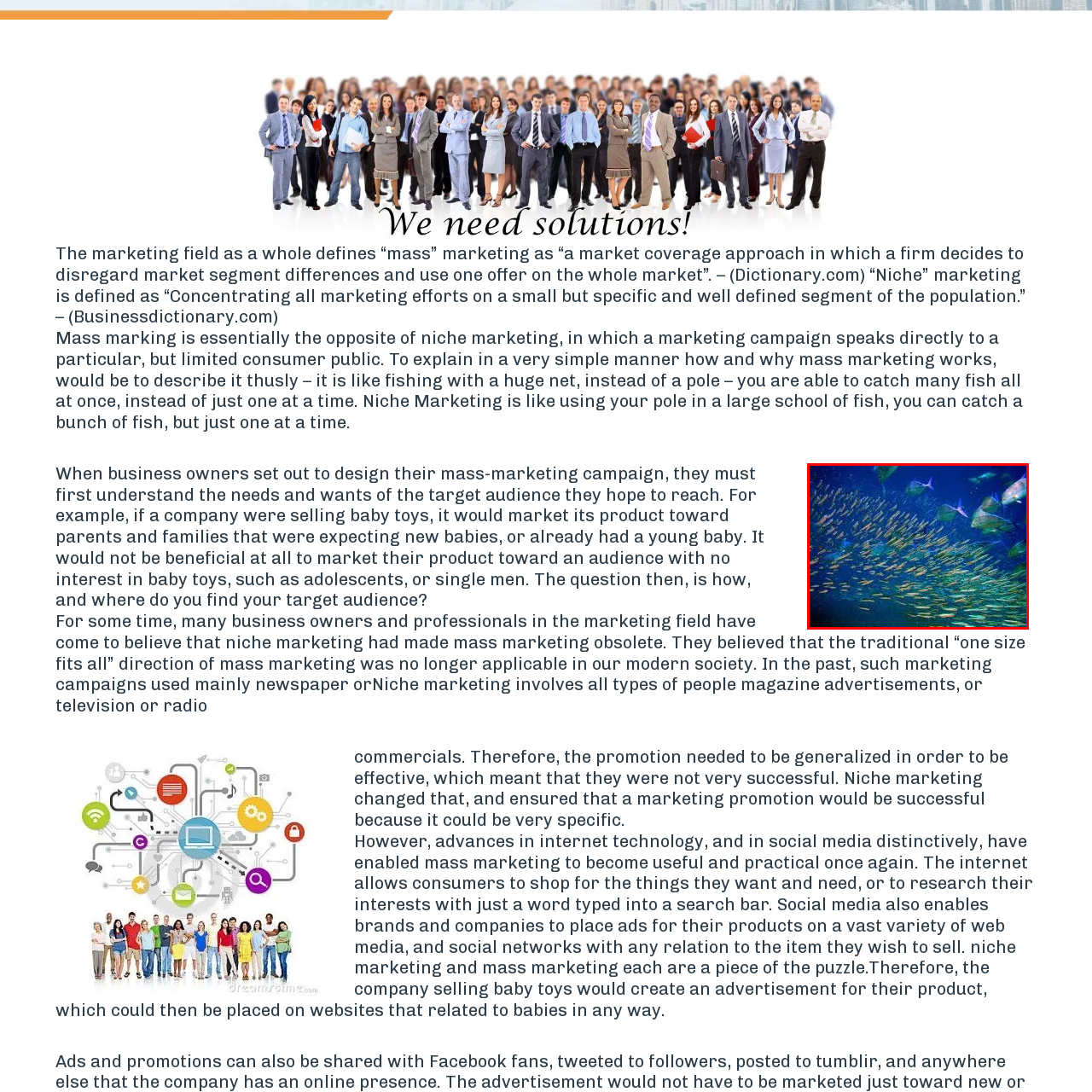Pay attention to the area highlighted by the red boundary and answer the question with a single word or short phrase: 
What marketing concept is illustrated in the composition?

Mass marketing